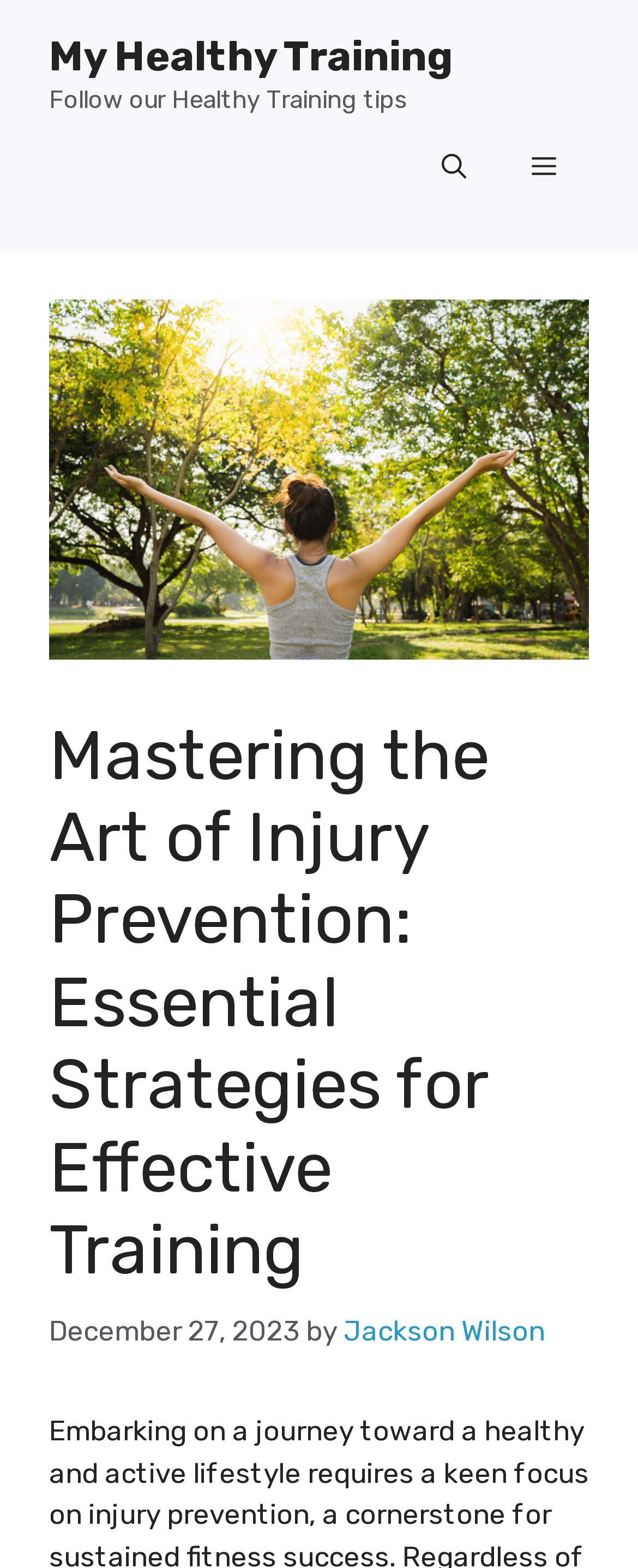What is the name of the website?
Based on the image content, provide your answer in one word or a short phrase.

My Healthy Training